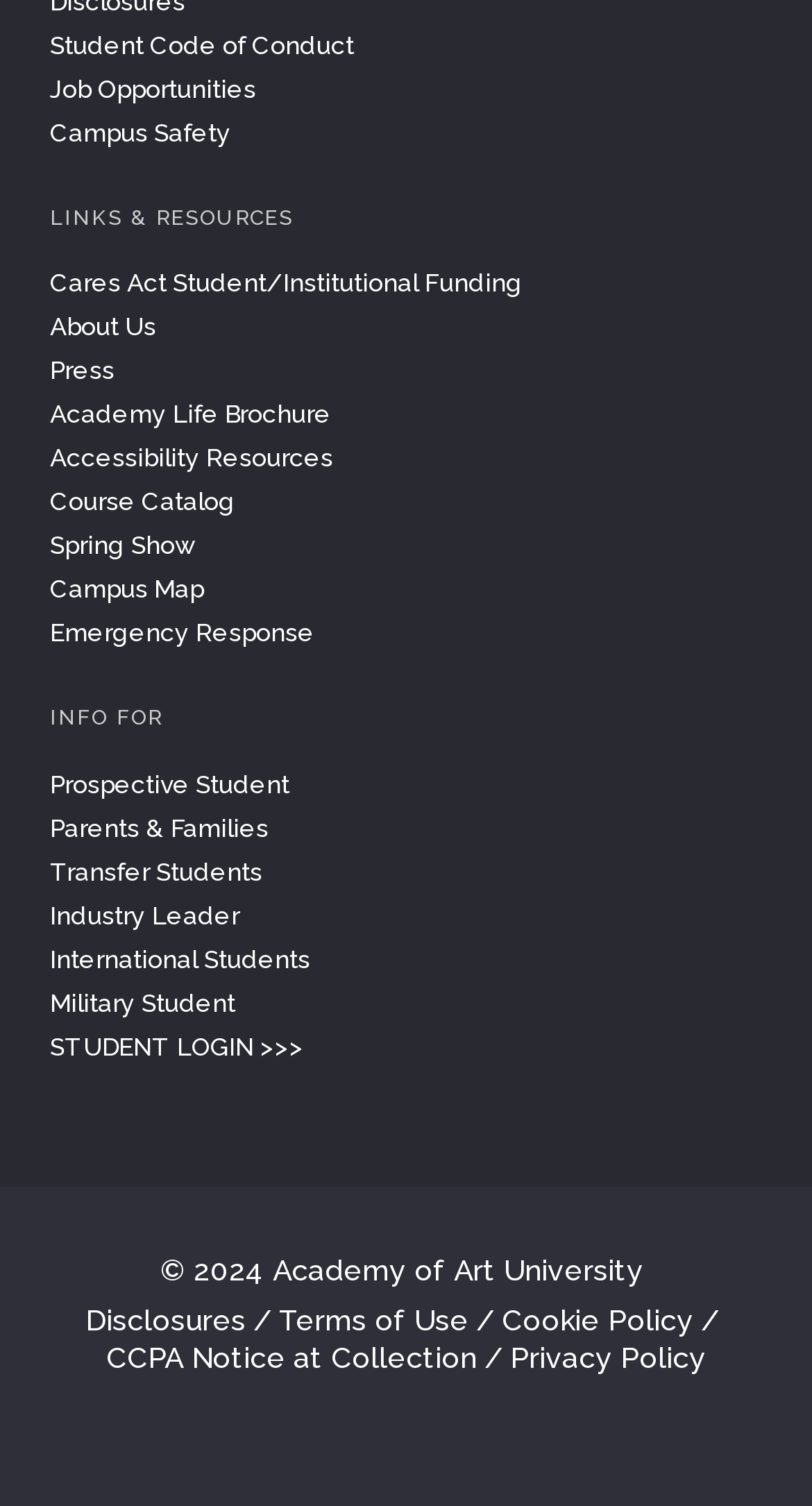Please specify the bounding box coordinates of the area that should be clicked to accomplish the following instruction: "Explore Job Opportunities". The coordinates should consist of four float numbers between 0 and 1, i.e., [left, top, right, bottom].

[0.062, 0.046, 0.697, 0.075]